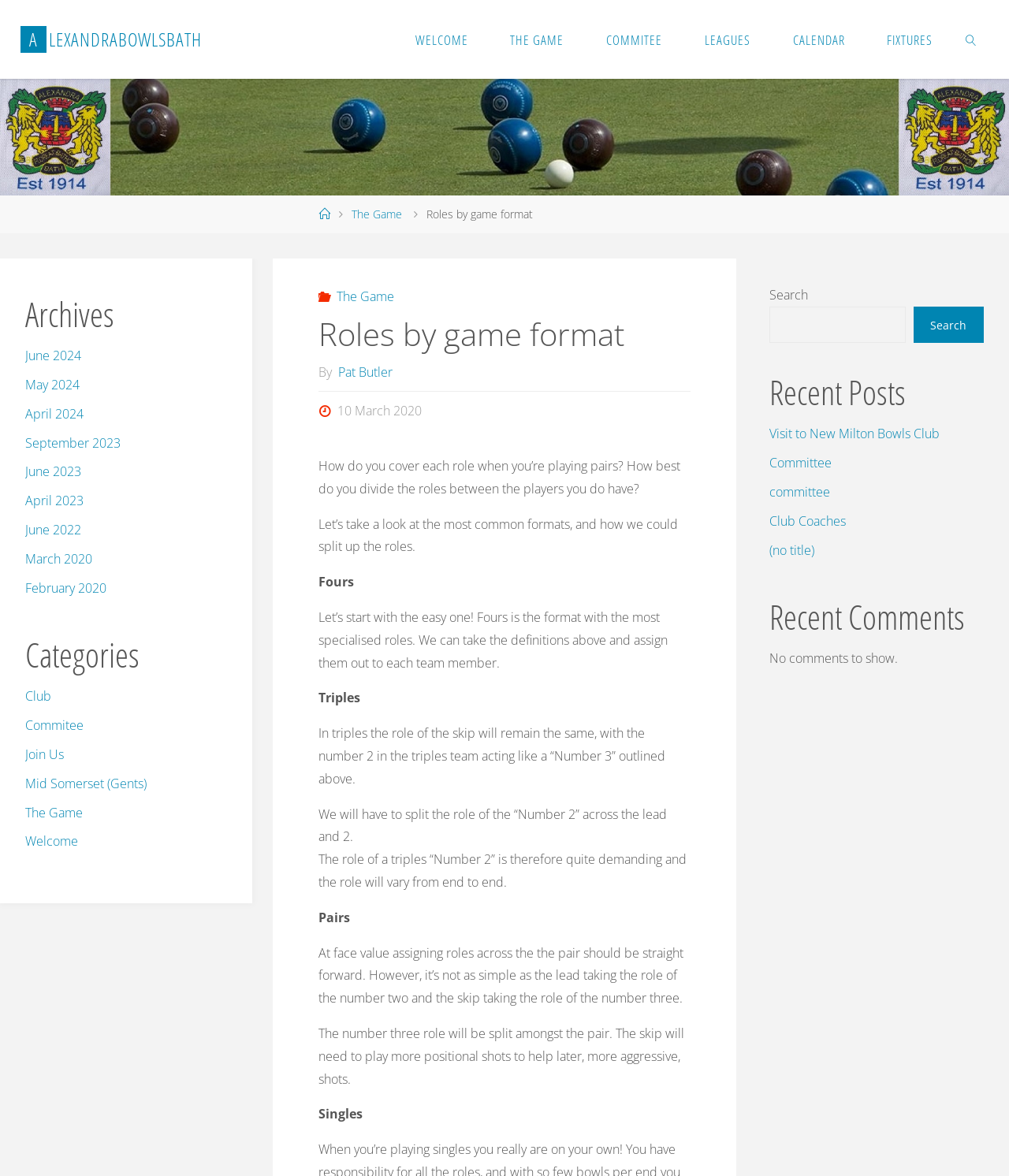Point out the bounding box coordinates of the section to click in order to follow this instruction: "Read the 'Recent Posts' section".

[0.762, 0.308, 0.975, 0.359]